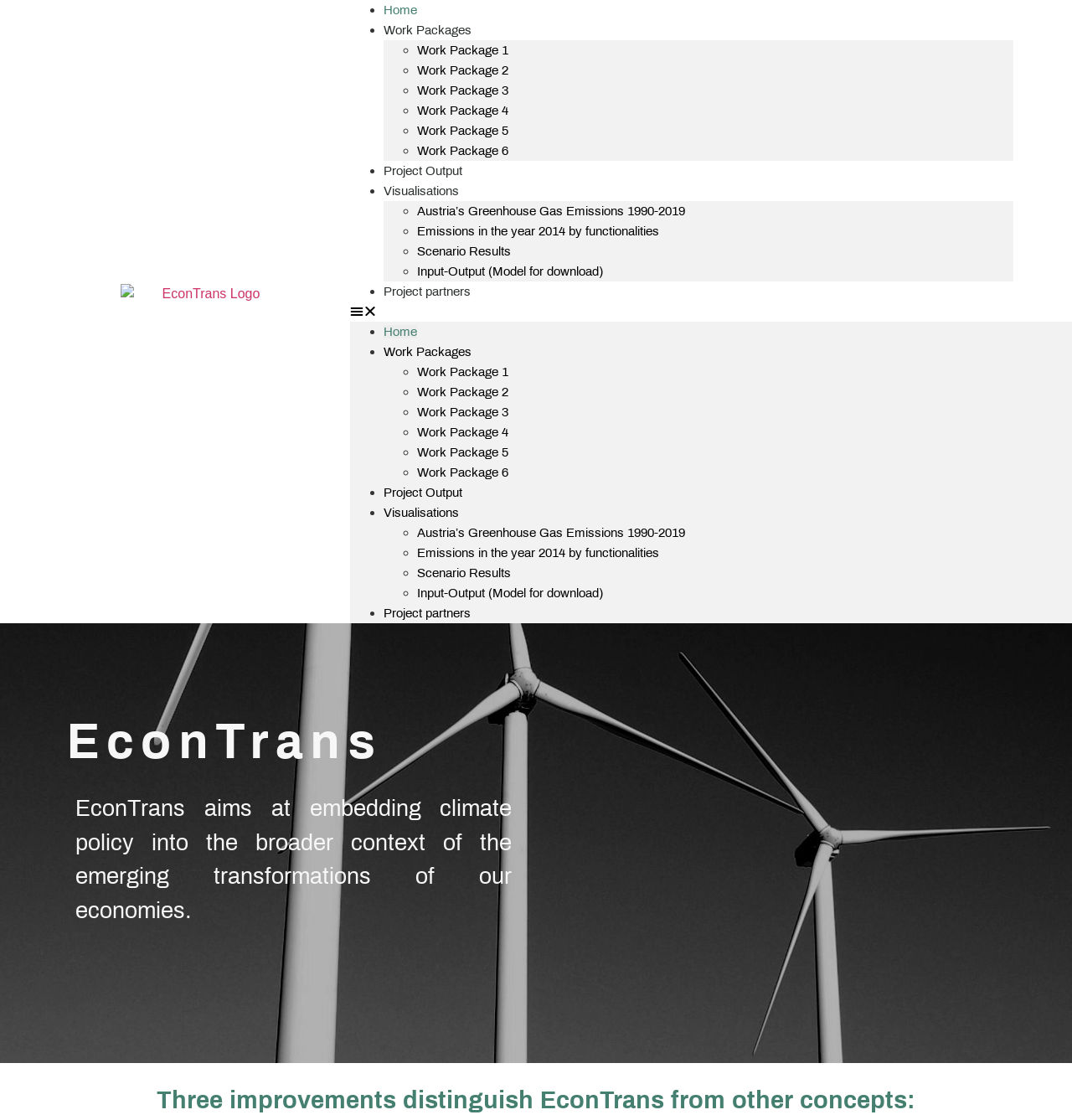Respond to the question with just a single word or phrase: 
What is the purpose of the EconTrans project?

Embedding climate policy